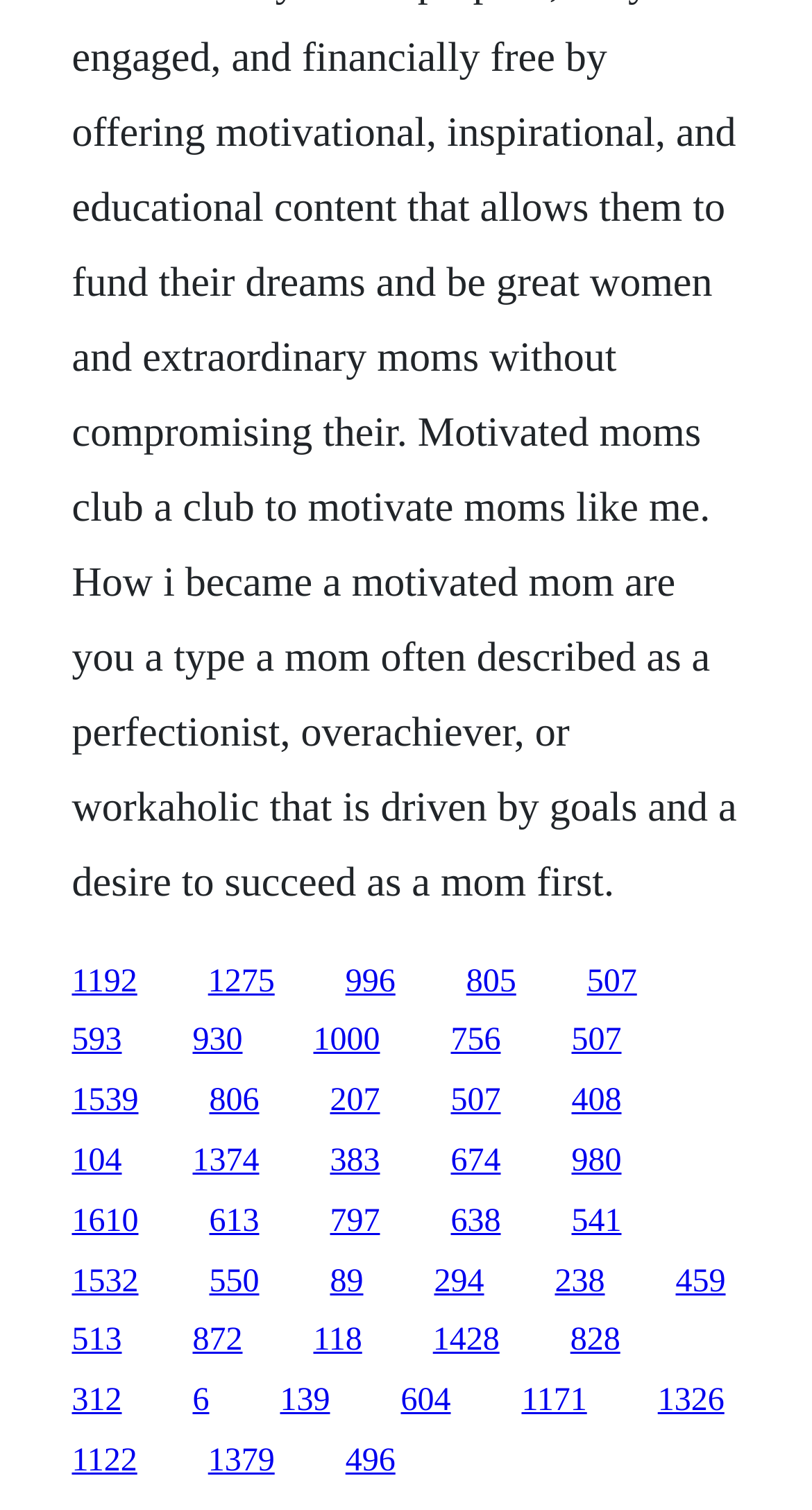Specify the bounding box coordinates of the region I need to click to perform the following instruction: "explore the fifteenth link". The coordinates must be four float numbers in the range of 0 to 1, i.e., [left, top, right, bottom].

[0.088, 0.797, 0.171, 0.82]